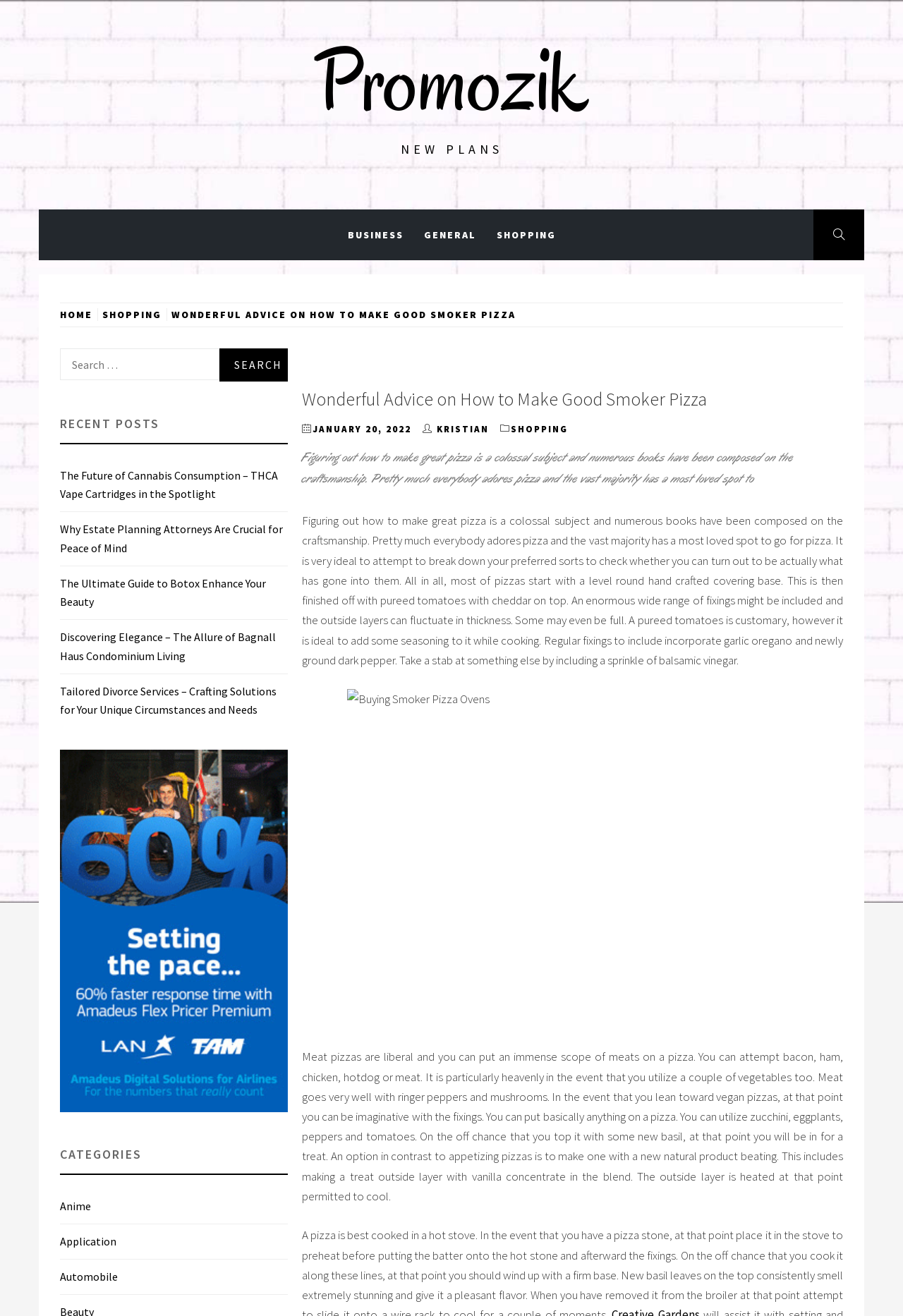What is the date of the article?
Using the image, provide a concise answer in one word or a short phrase.

January 20, 2022